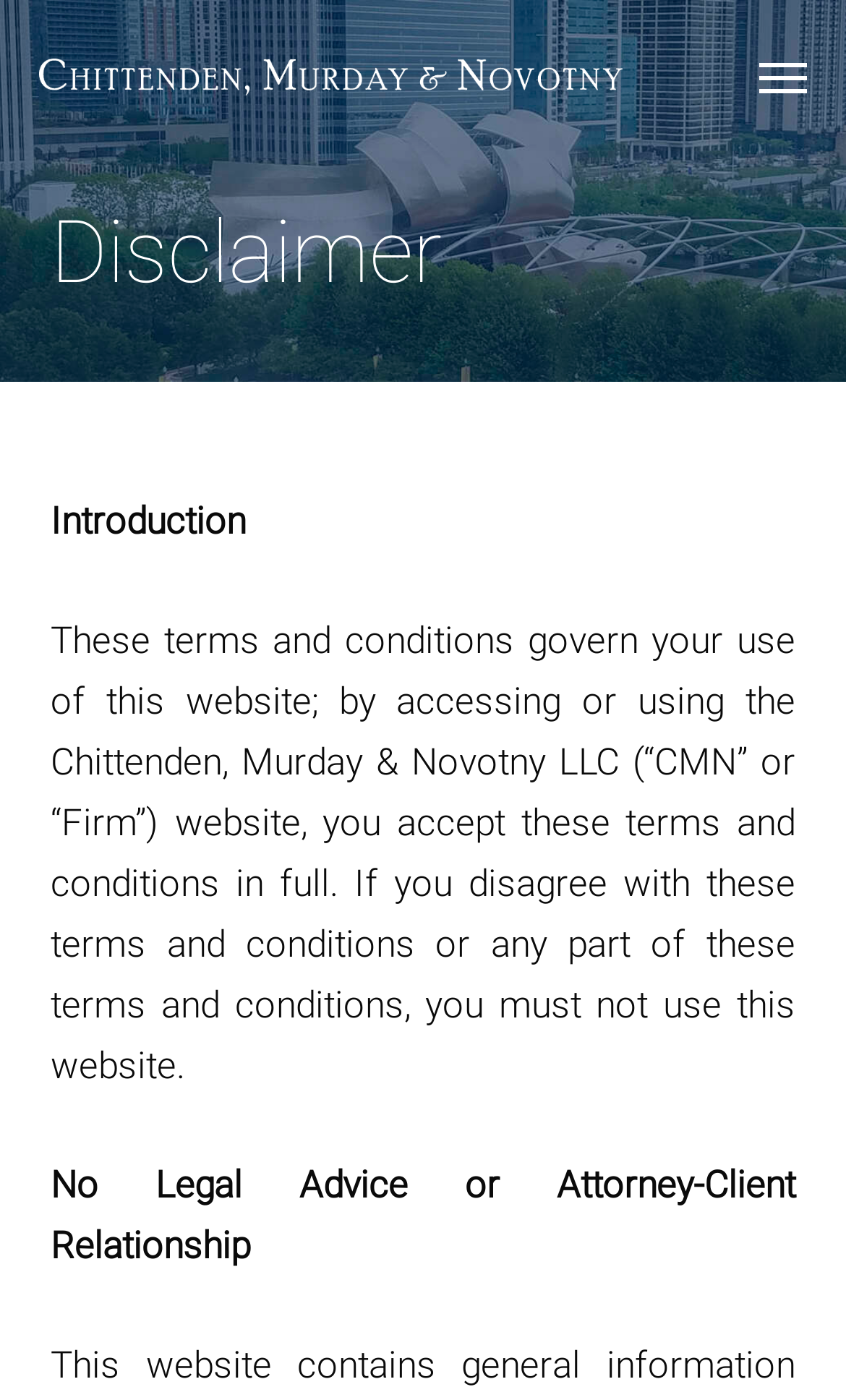Given the webpage screenshot, identify the bounding box of the UI element that matches this description: "Menu".

[0.897, 0.04, 0.954, 0.071]